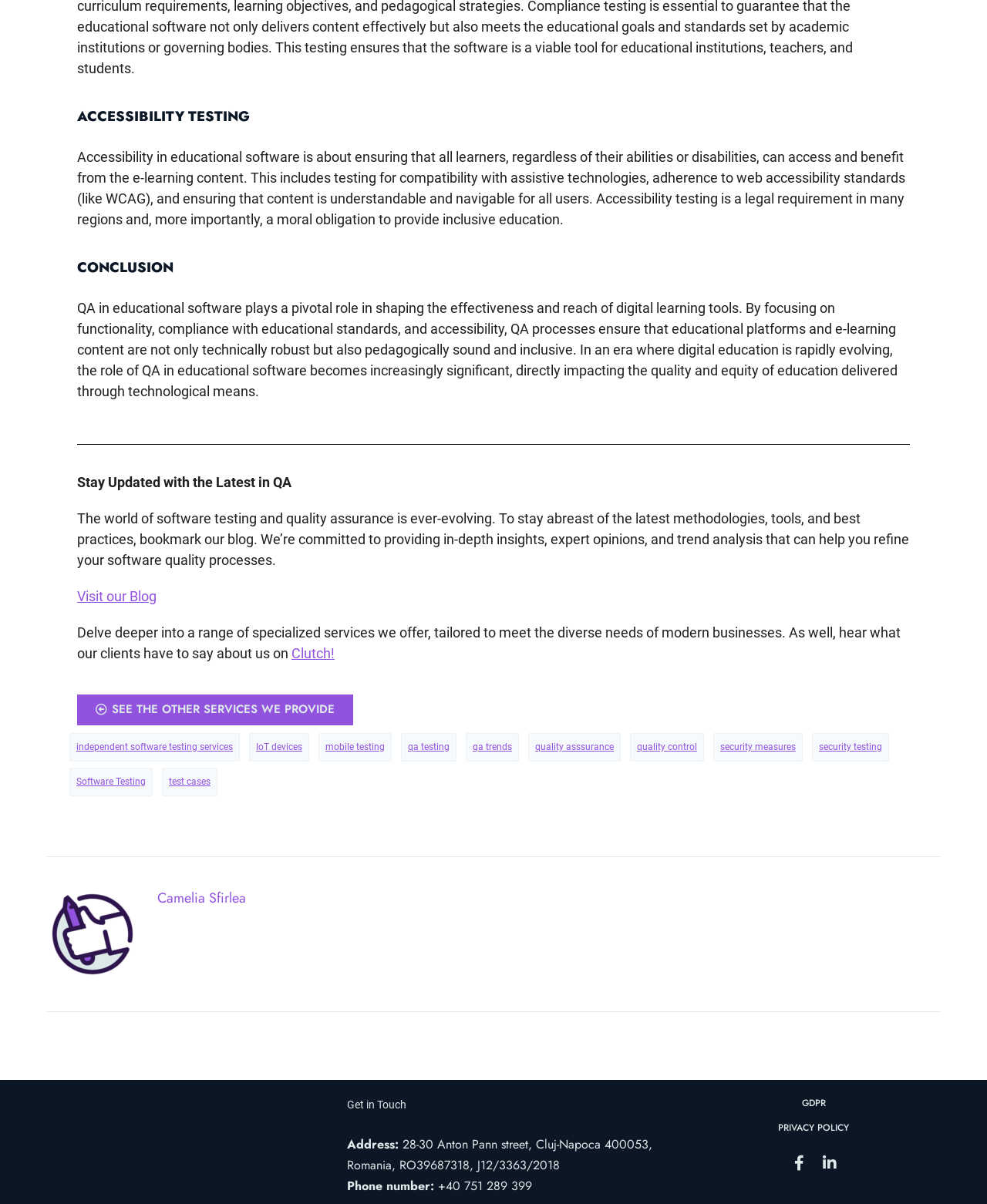What can be found on the blog?
Look at the image and construct a detailed response to the question.

The blog provides in-depth insights, expert opinions, and trend analysis on software testing and quality assurance, as mentioned in the text 'Stay Updated with the Latest in QA'.